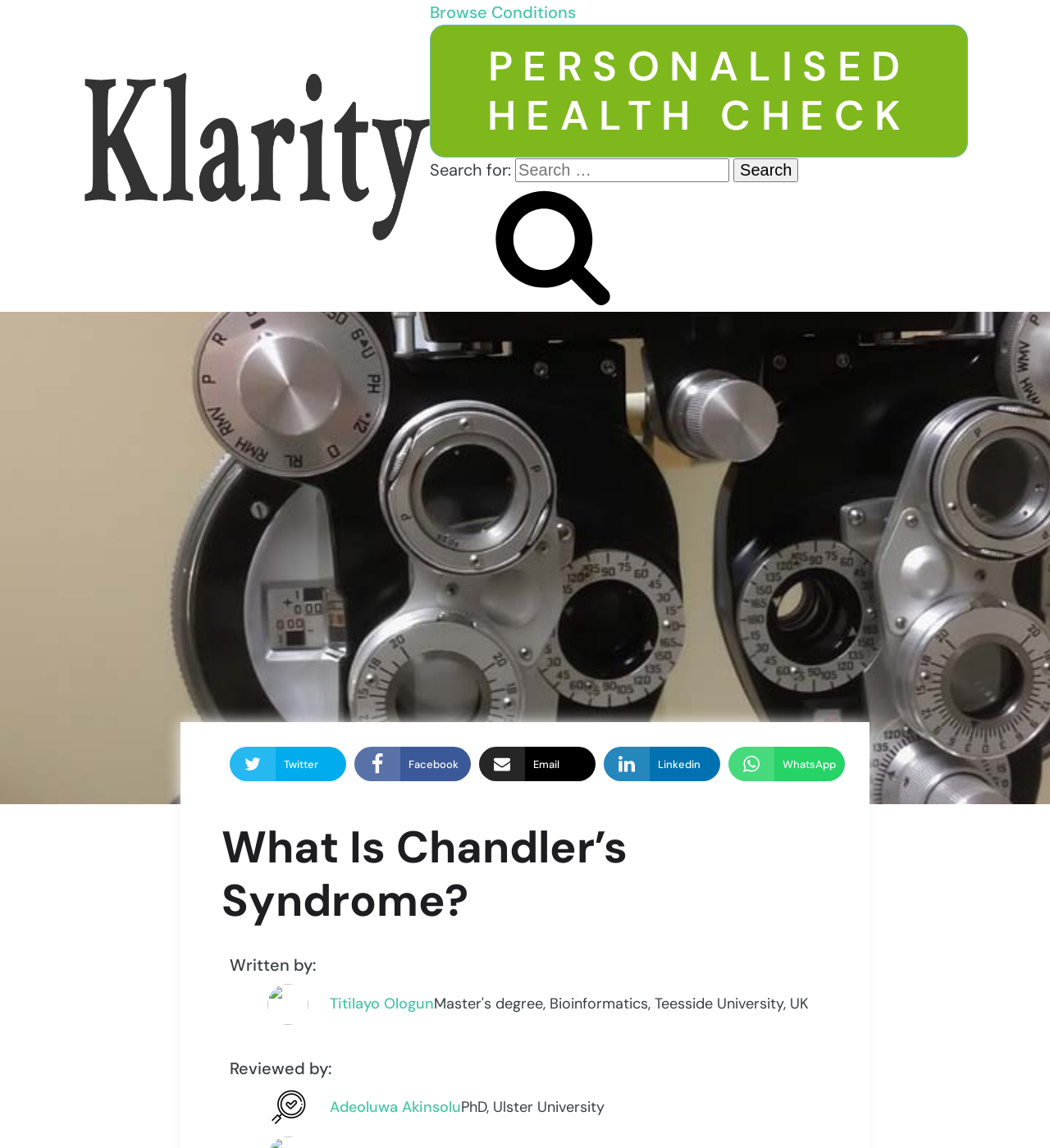What is the profession of the reviewer of the article on this webpage?
Look at the webpage screenshot and answer the question with a detailed explanation.

By examining the webpage, I can see that the reviewer of the article is mentioned as 'Adeoluwa Akinsolu', and their profession is mentioned as 'PhD, Ulster University', which is located below the author's name.